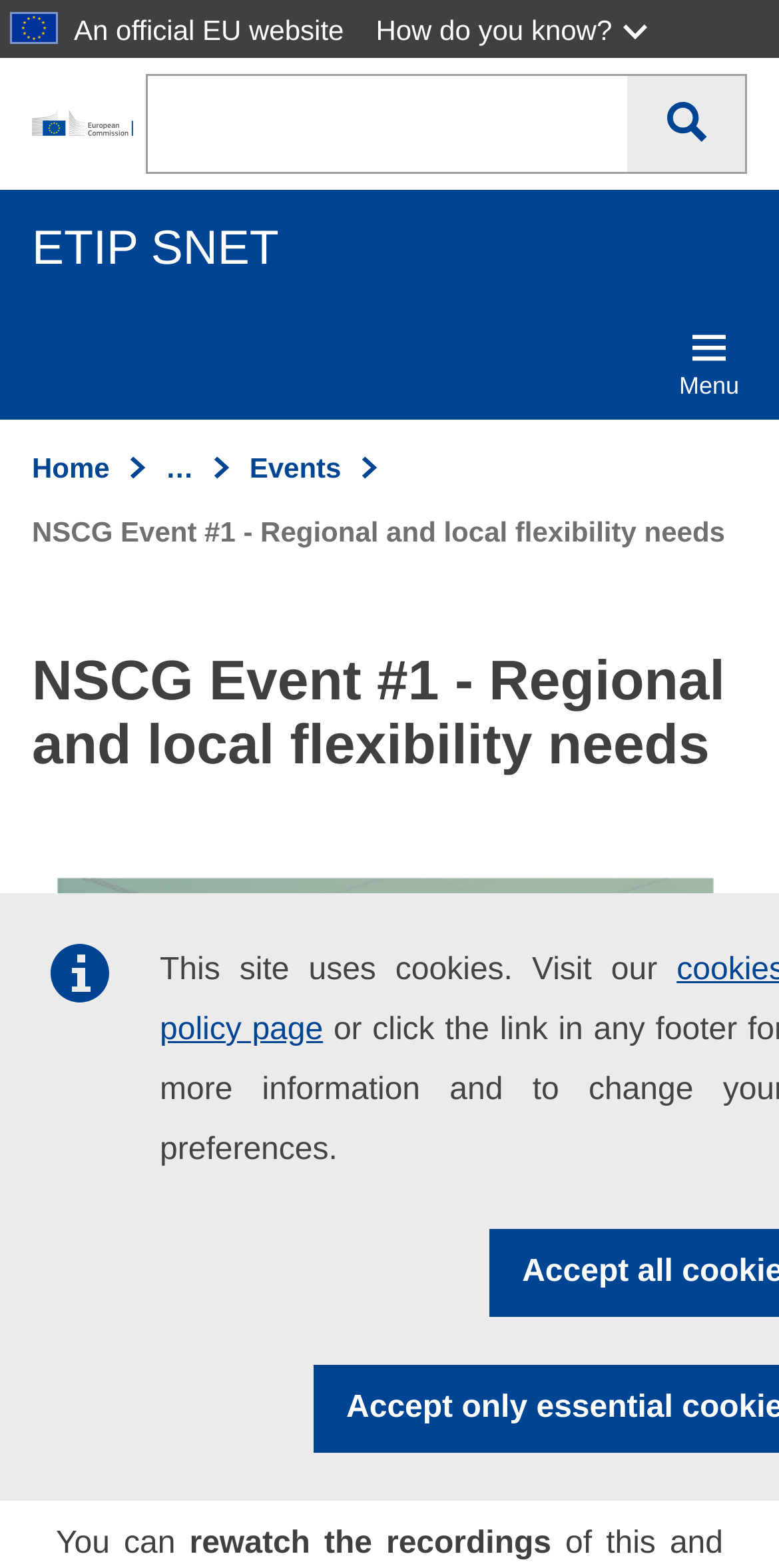What is the event location?
Answer the question using a single word or phrase, according to the image.

online